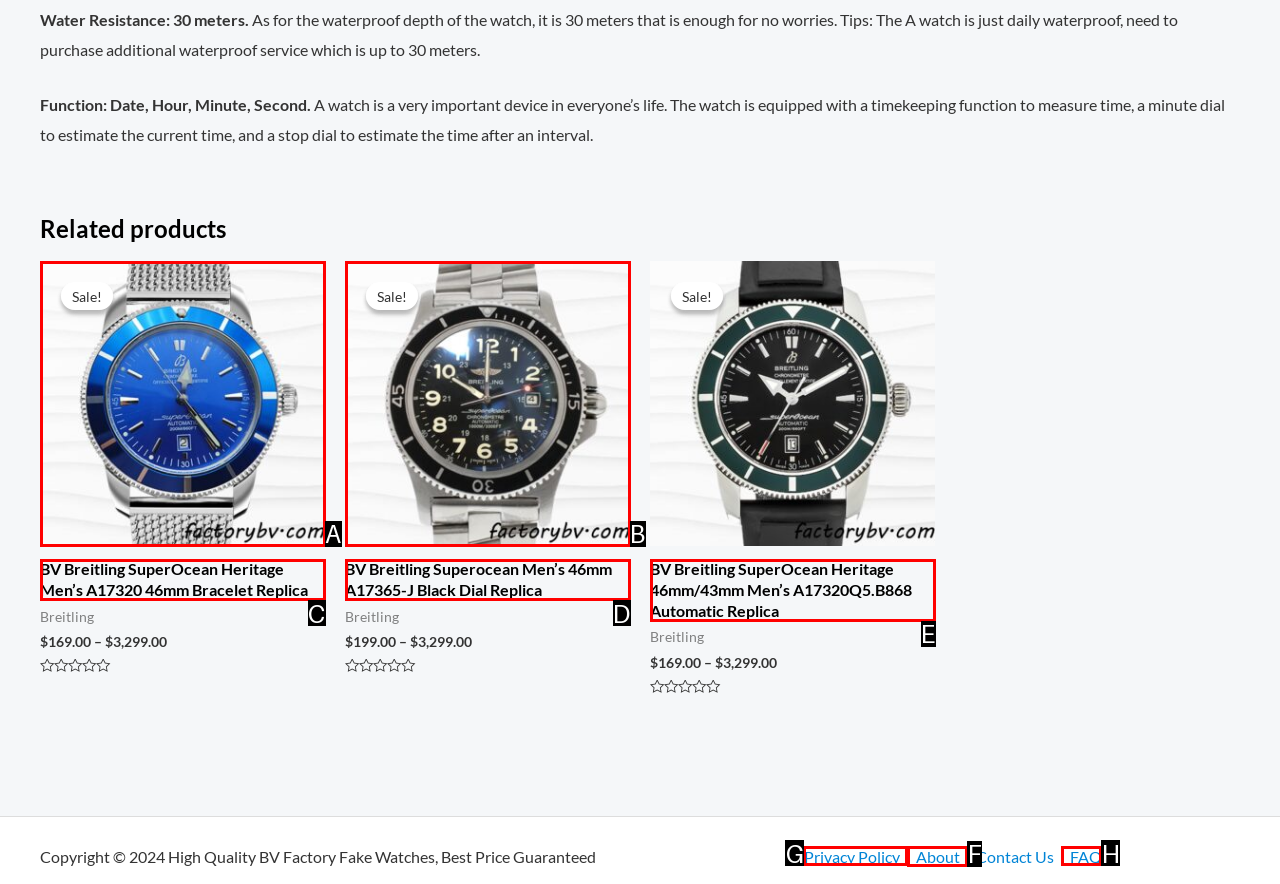Choose the HTML element that should be clicked to achieve this task: Go to the 'About' page
Respond with the letter of the correct choice.

F